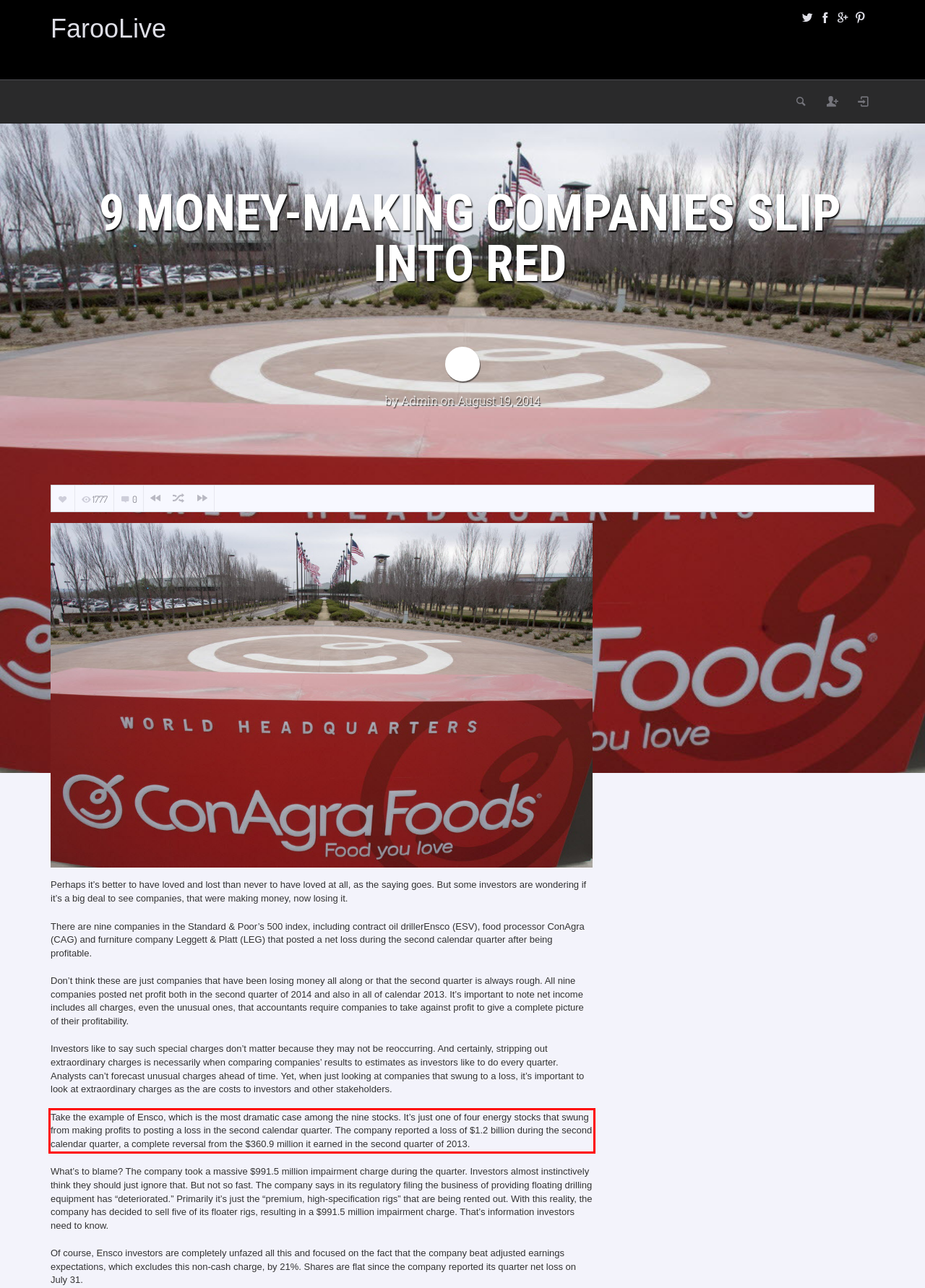From the screenshot of the webpage, locate the red bounding box and extract the text contained within that area.

Take the example of Ensco, which is the most dramatic case among the nine stocks. It’s just one of four energy stocks that swung from making profits to posting a loss in the second calendar quarter. The company reported a loss of $1.2 billion during the second calendar quarter, a complete reversal from the $360.9 million it earned in the second quarter of 2013.